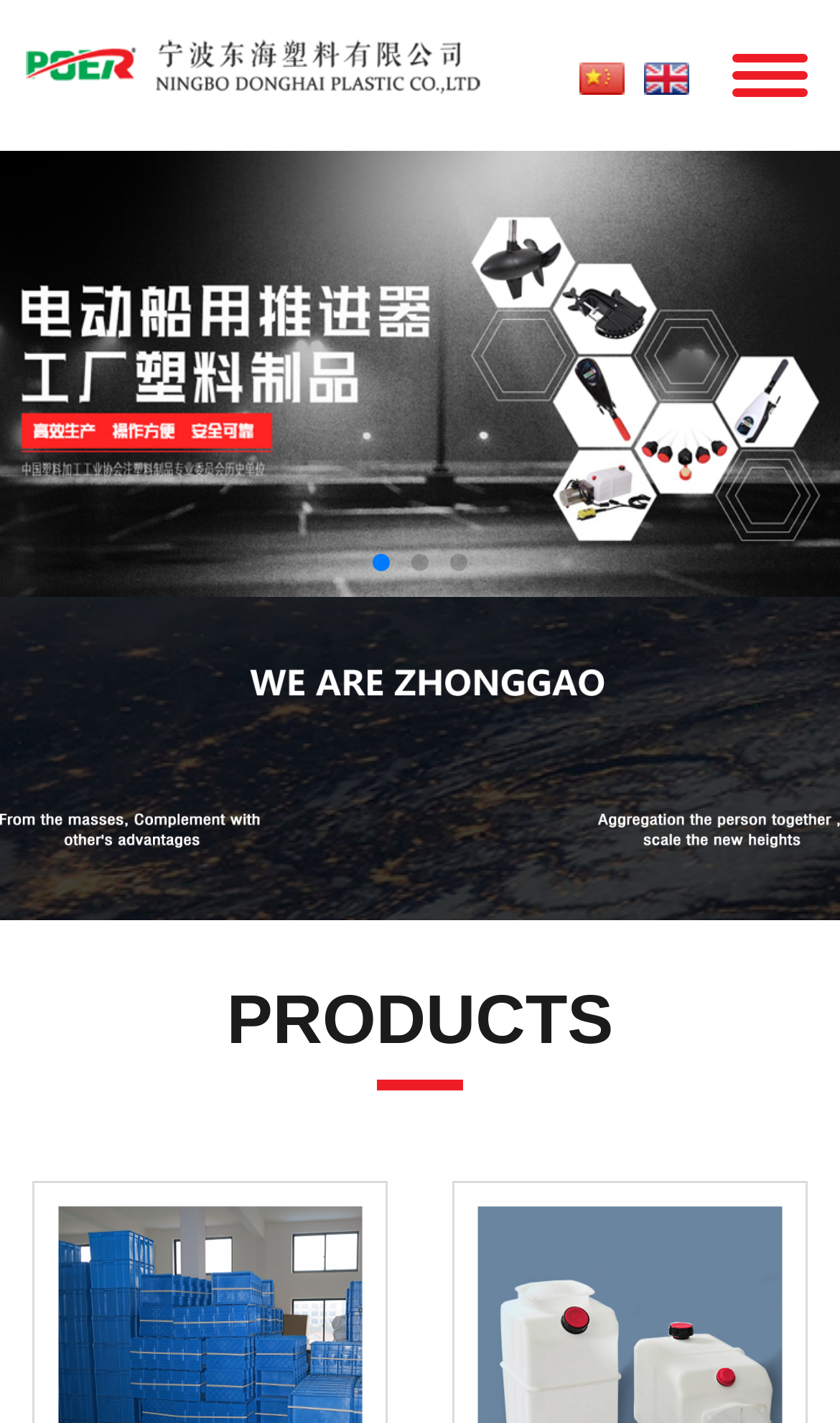Is there a banner at the top of the webpage?
Answer the question with just one word or phrase using the image.

Yes